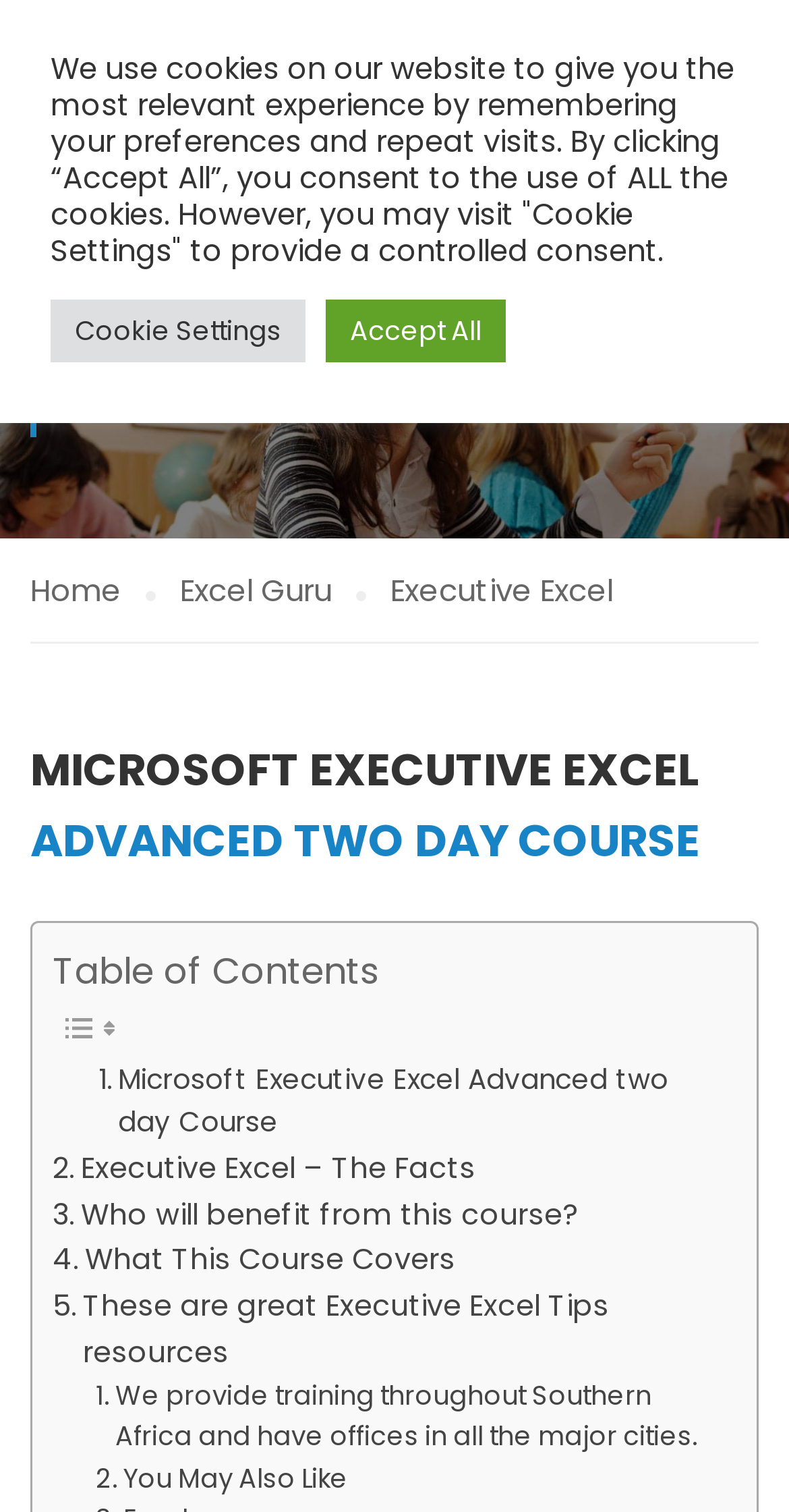Respond to the following question using a concise word or phrase: 
How many links are there in the table of contents?

9